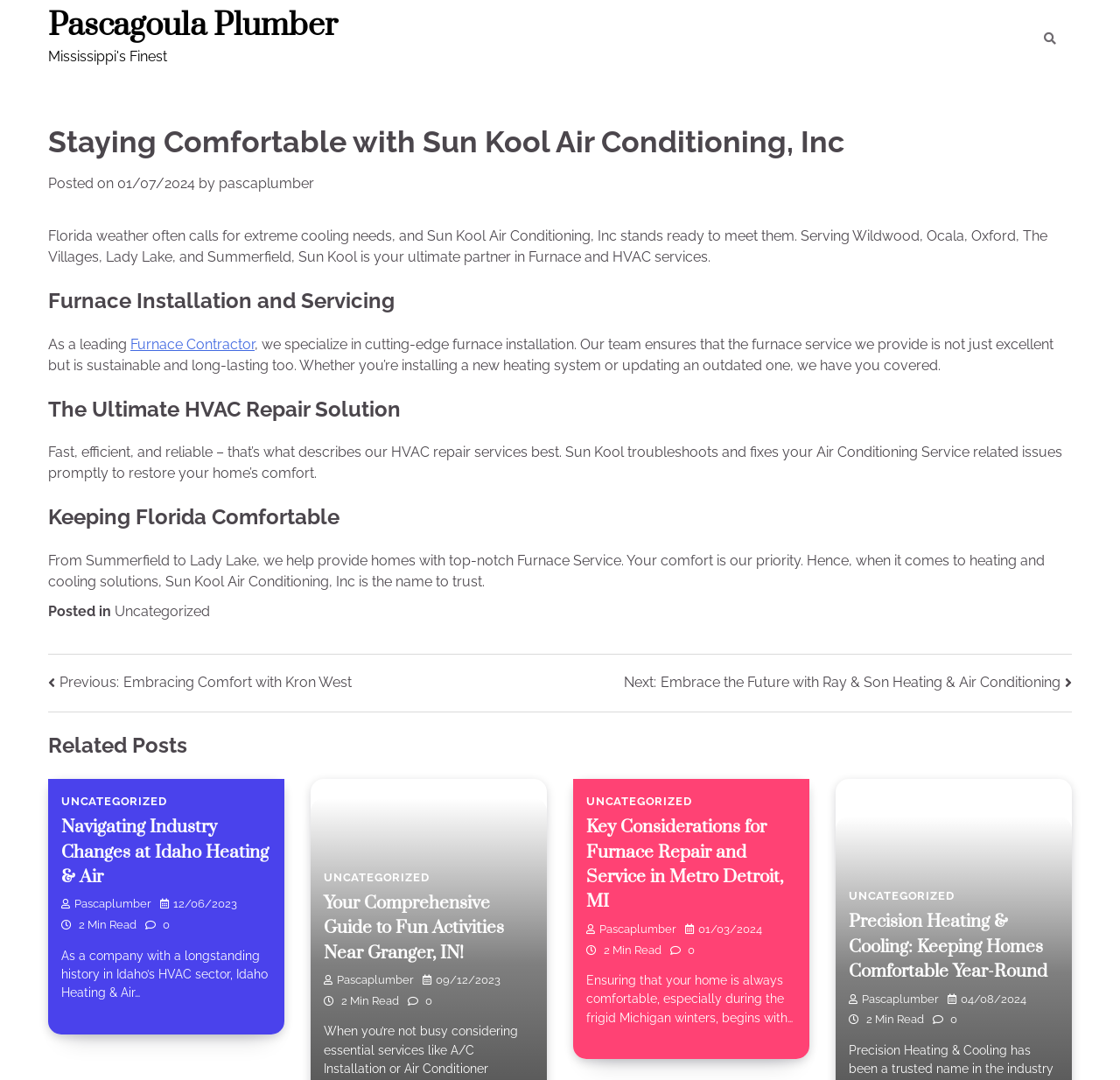Please provide the bounding box coordinate of the region that matches the element description: Uncategorized. Coordinates should be in the format (top-left x, top-left y, bottom-right x, bottom-right y) and all values should be between 0 and 1.

[0.758, 0.823, 0.852, 0.836]